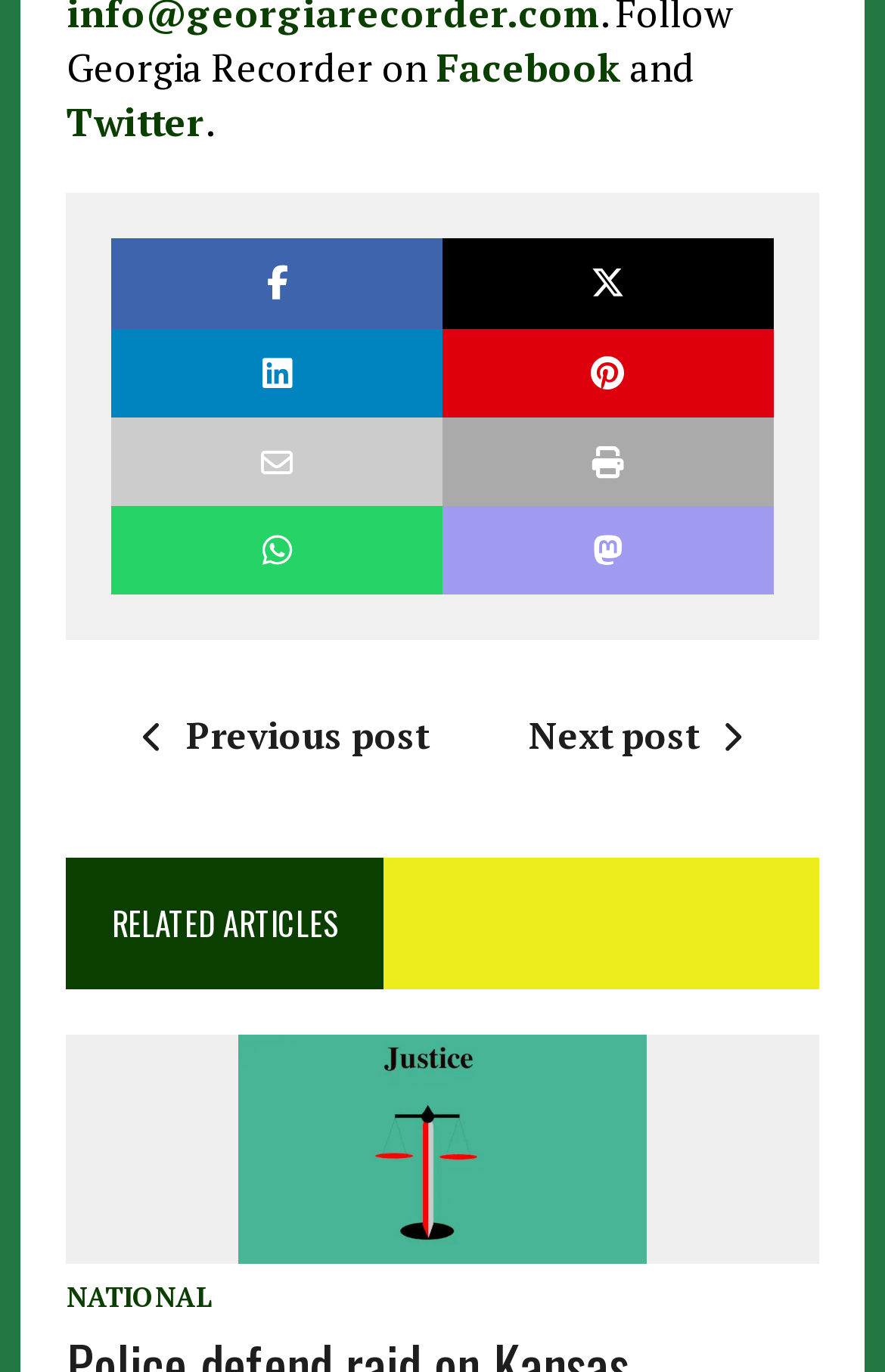Can you find the bounding box coordinates for the element that needs to be clicked to execute this instruction: "Click on Facebook"? The coordinates should be given as four float numbers between 0 and 1, i.e., [left, top, right, bottom].

[0.493, 0.029, 0.701, 0.067]